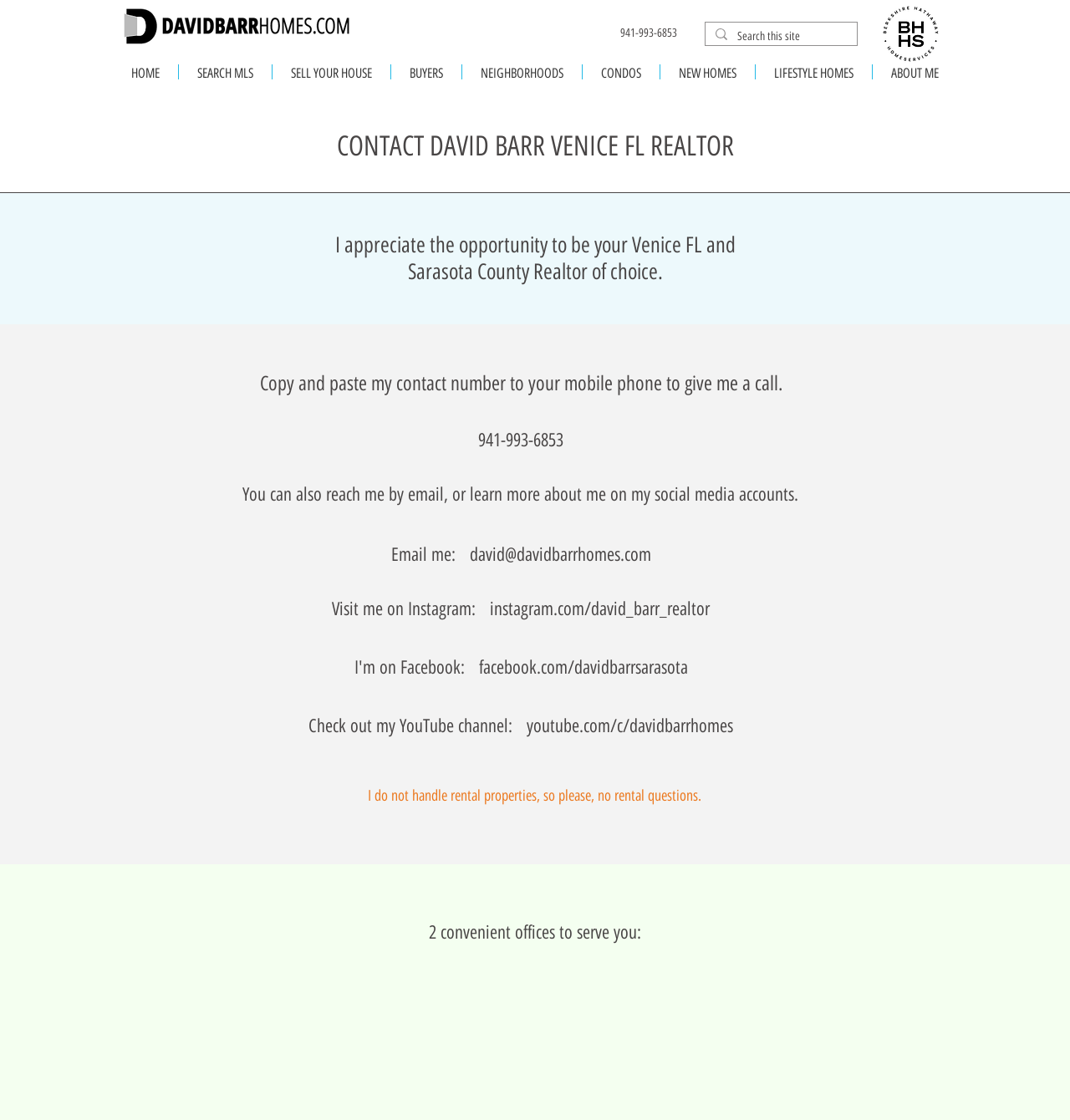Generate the text content of the main headline of the webpage.

CONTACT DAVID BARR VENICE FL REALTOR